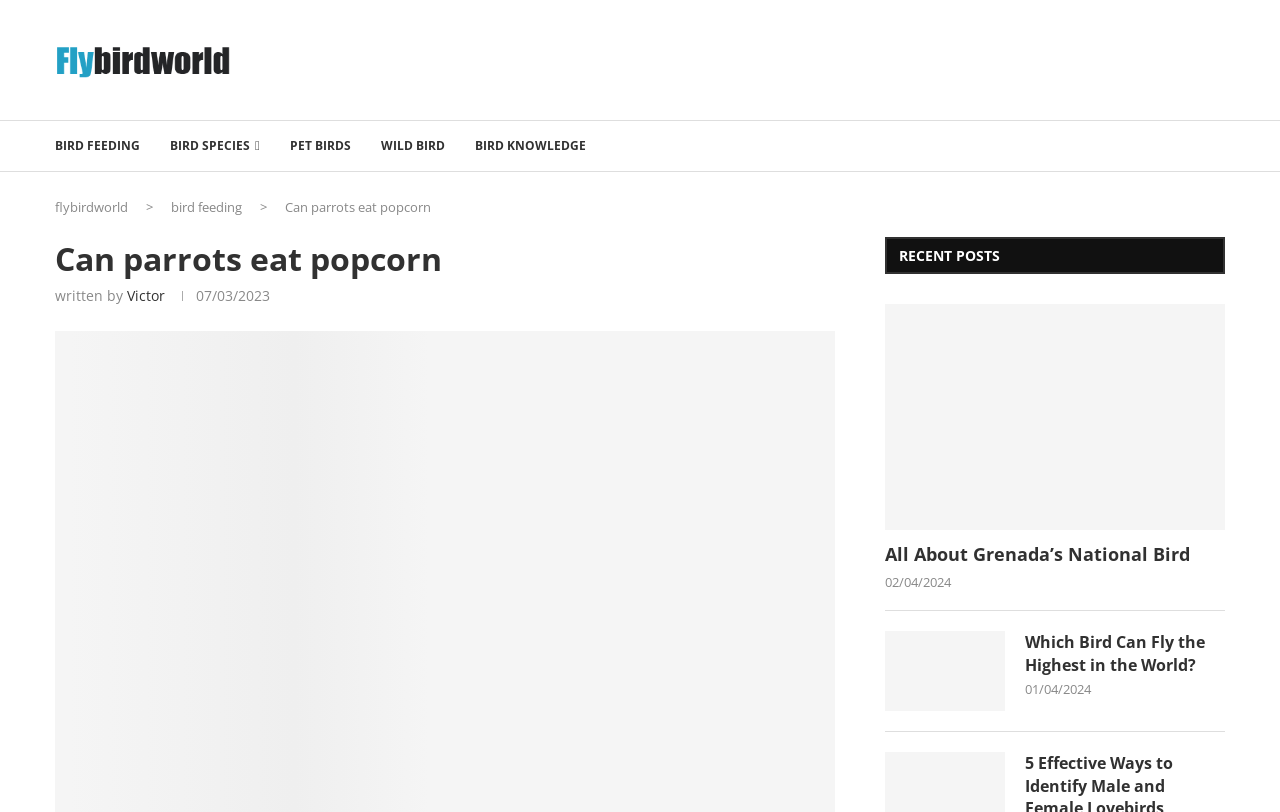What is the date of the current article?
Please provide a single word or phrase as your answer based on the image.

07/03/2023